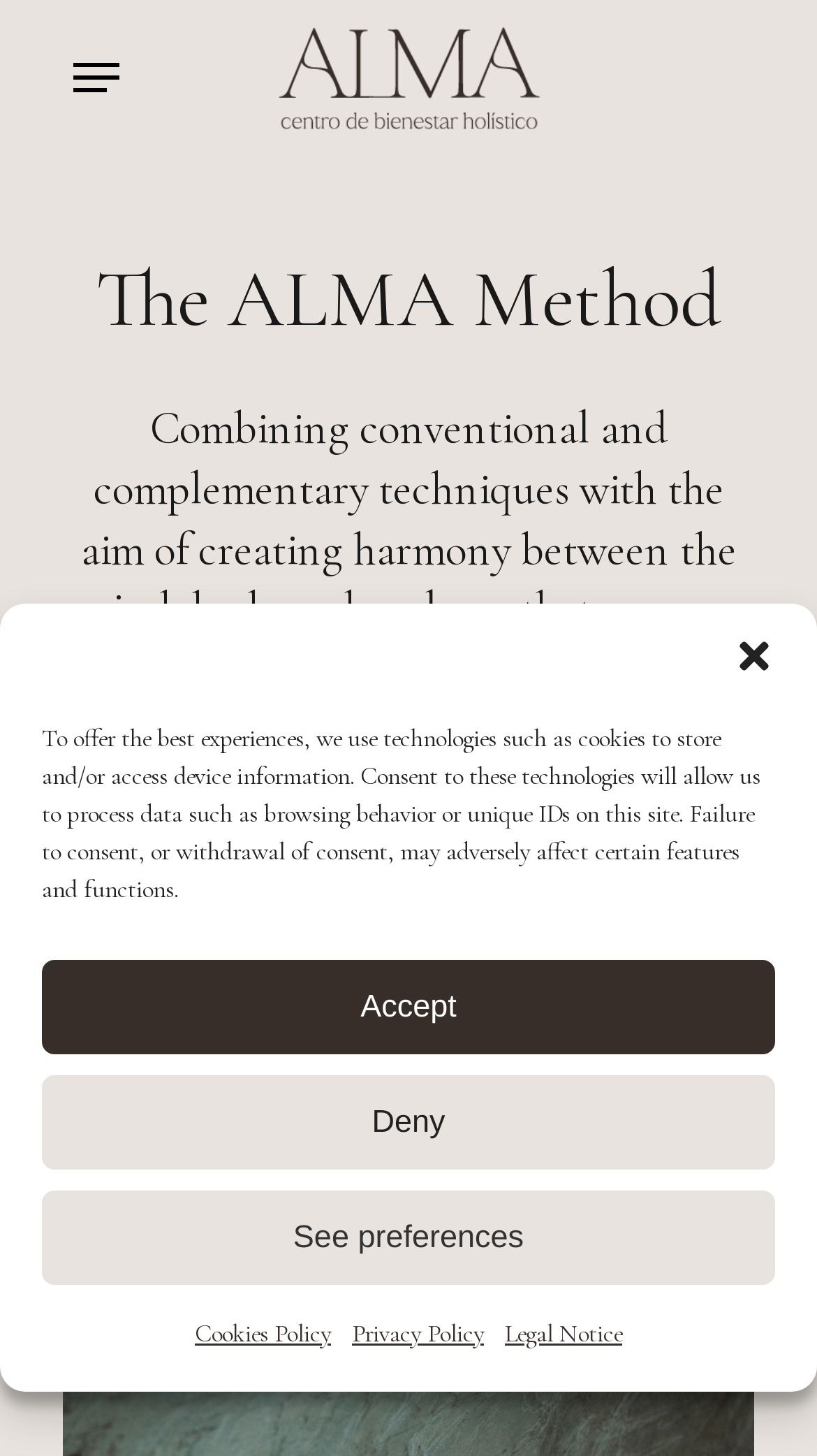Identify the bounding box coordinates of the clickable region necessary to fulfill the following instruction: "View Alma Alma Alma page". The bounding box coordinates should be four float numbers between 0 and 1, i.e., [left, top, right, bottom].

[0.336, 0.017, 0.664, 0.089]